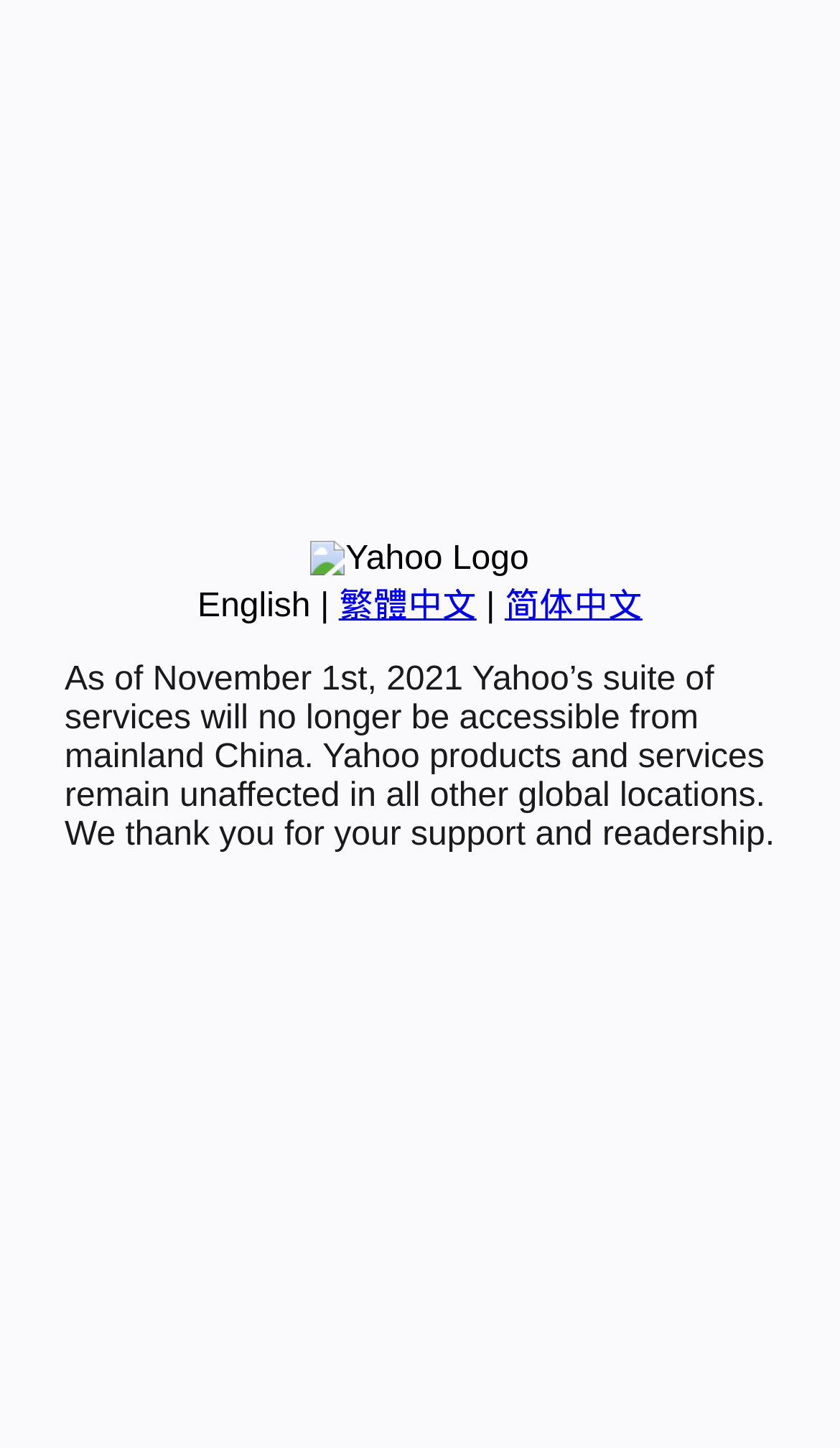Find the bounding box coordinates for the UI element whose description is: "English". The coordinates should be four float numbers between 0 and 1, in the format [left, top, right, bottom].

[0.235, 0.406, 0.37, 0.432]